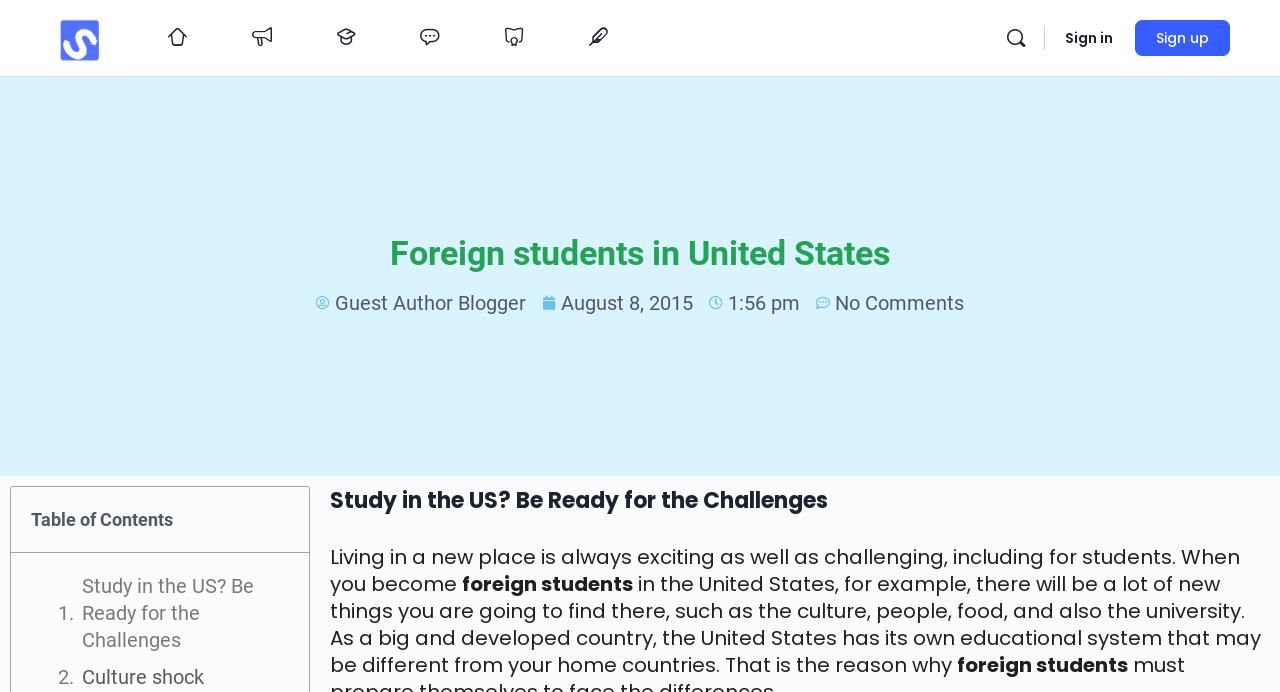What is the author type of the article?
From the screenshot, supply a one-word or short-phrase answer.

Guest Author